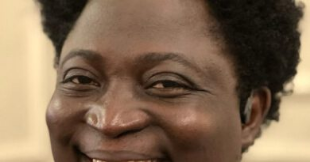From the image, can you give a detailed response to the question below:
What type of content does this image align with?

According to the caption, the image aligns well with content related to community engagement, events, or personal storytelling, particularly in the entertainment and arts scene.